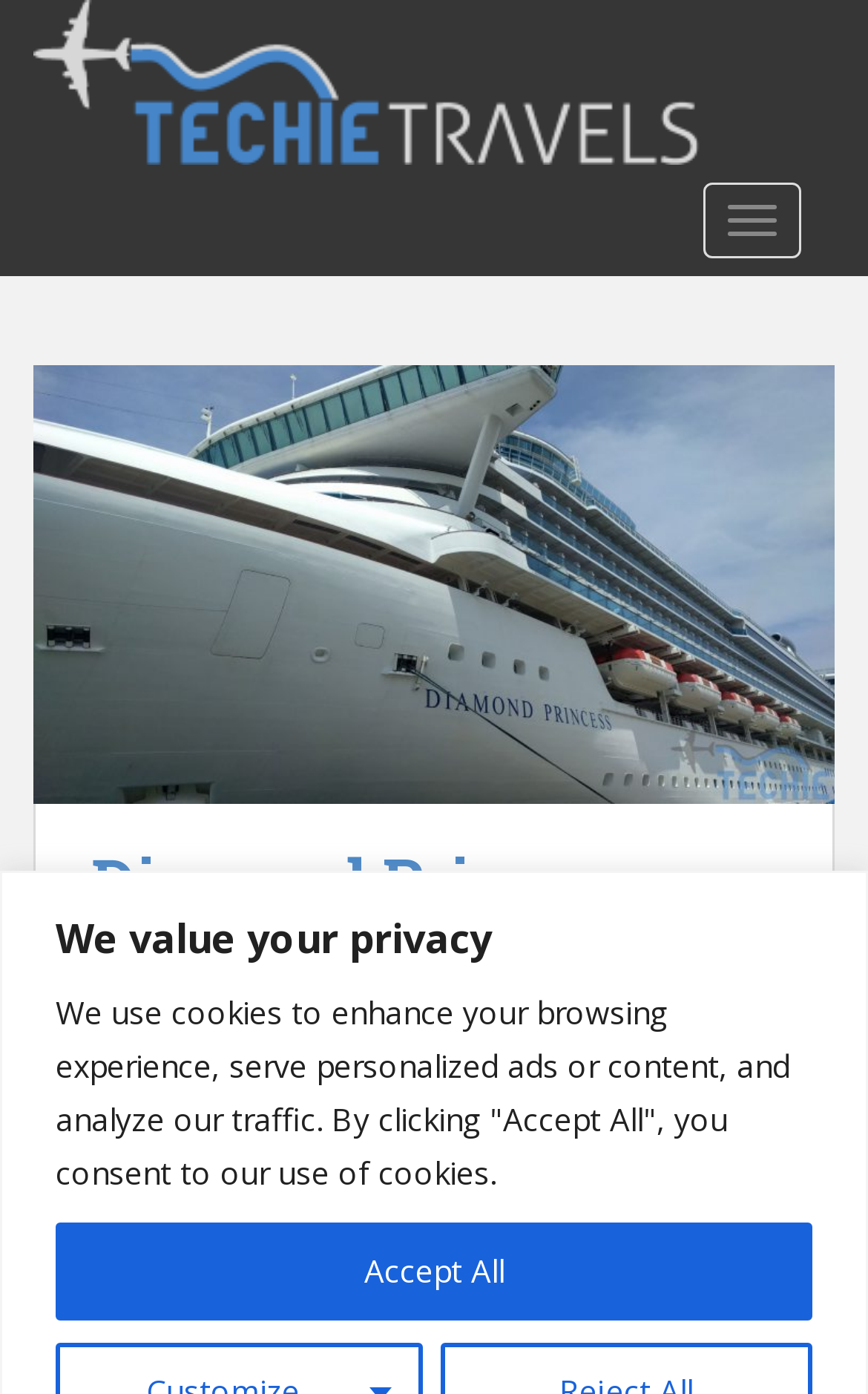Elaborate on the different components and information displayed on the webpage.

The webpage appears to be a travel blog post titled "Diamond Princess - Sea Day 1" on the TechieTravels website. At the top left of the page, there is a logo image and a link to the website's homepage. Below the logo, there is a button to toggle navigation.

On the top right of the page, there is a header section with a heading that displays the title of the post. Below the title, there are links to the post's date, author, and categories, including "Southeast Asia Cruise" and "Trip Reports". 

Further down the page, there is a section with a heading that says "We value your privacy" and a button to "Accept All" cookies. This section is located near the bottom of the page.

The main content of the page is a table or grid with a single row and cell, containing a link to an "Introduction - Southeast Asia Cruise" page. This section is positioned near the bottom of the page, below the header section.

Overall, the webpage has a simple layout with a focus on the blog post's title and content, along with some navigation and privacy-related elements.